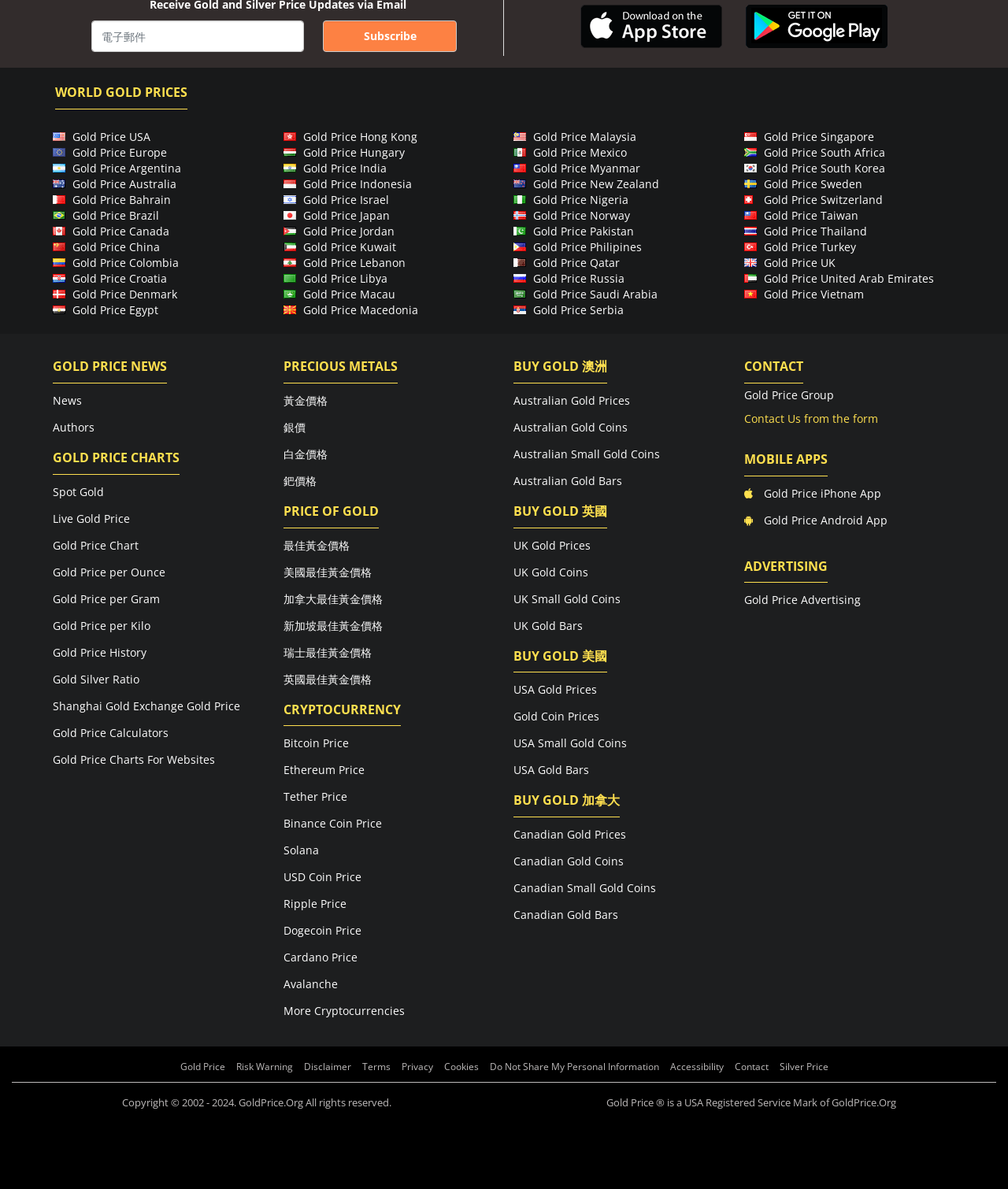Given the element description "Contact Us from the form", identify the bounding box of the corresponding UI element.

[0.738, 0.404, 0.948, 0.426]